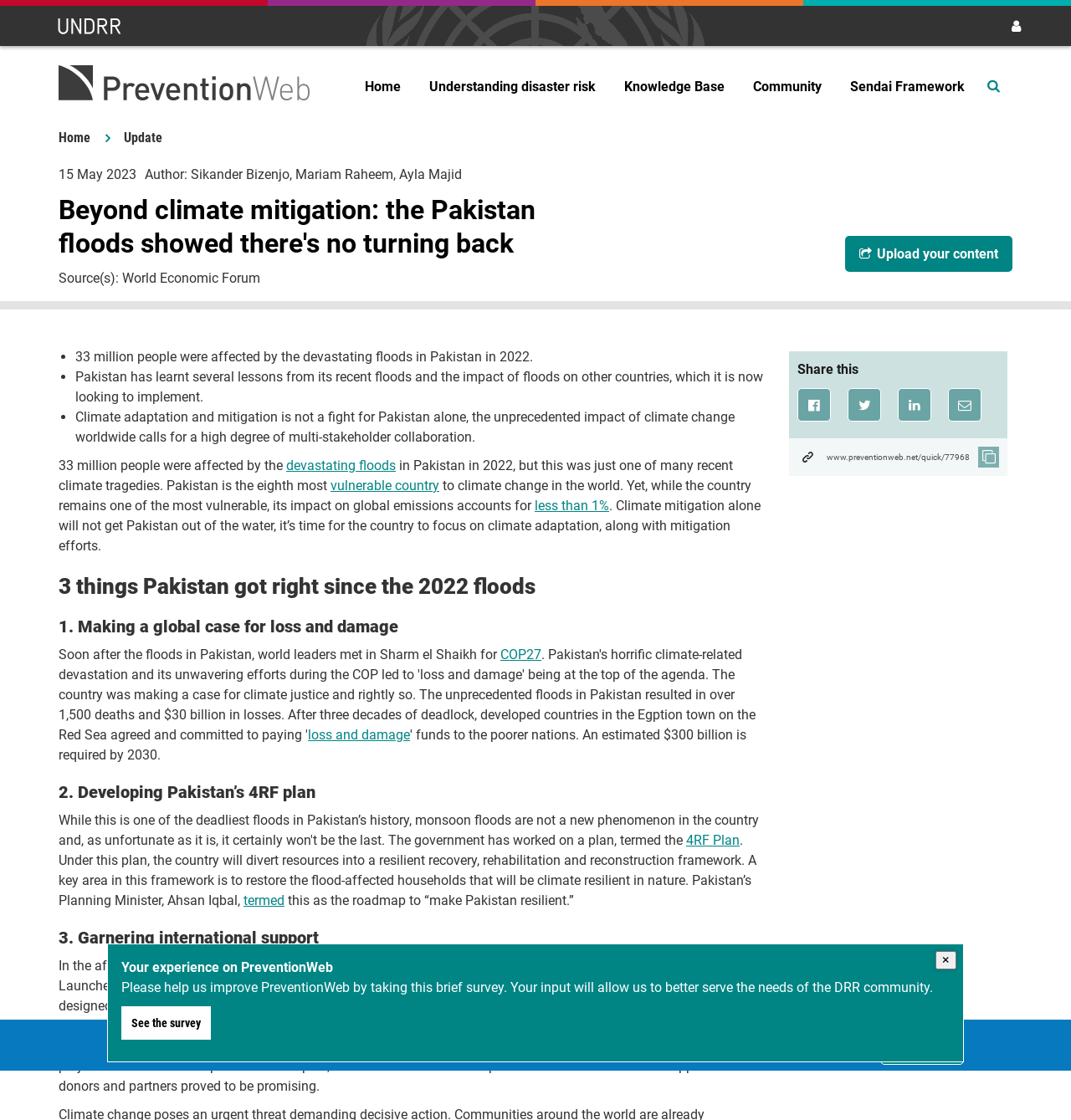How much money did the Government of Pakistan raise in flood assistance?
Please utilize the information in the image to give a detailed response to the question.

I found the amount of money raised by reading the article section, specifically the part that says 'The Government raised over $10.8 billion received in flood assistance'.